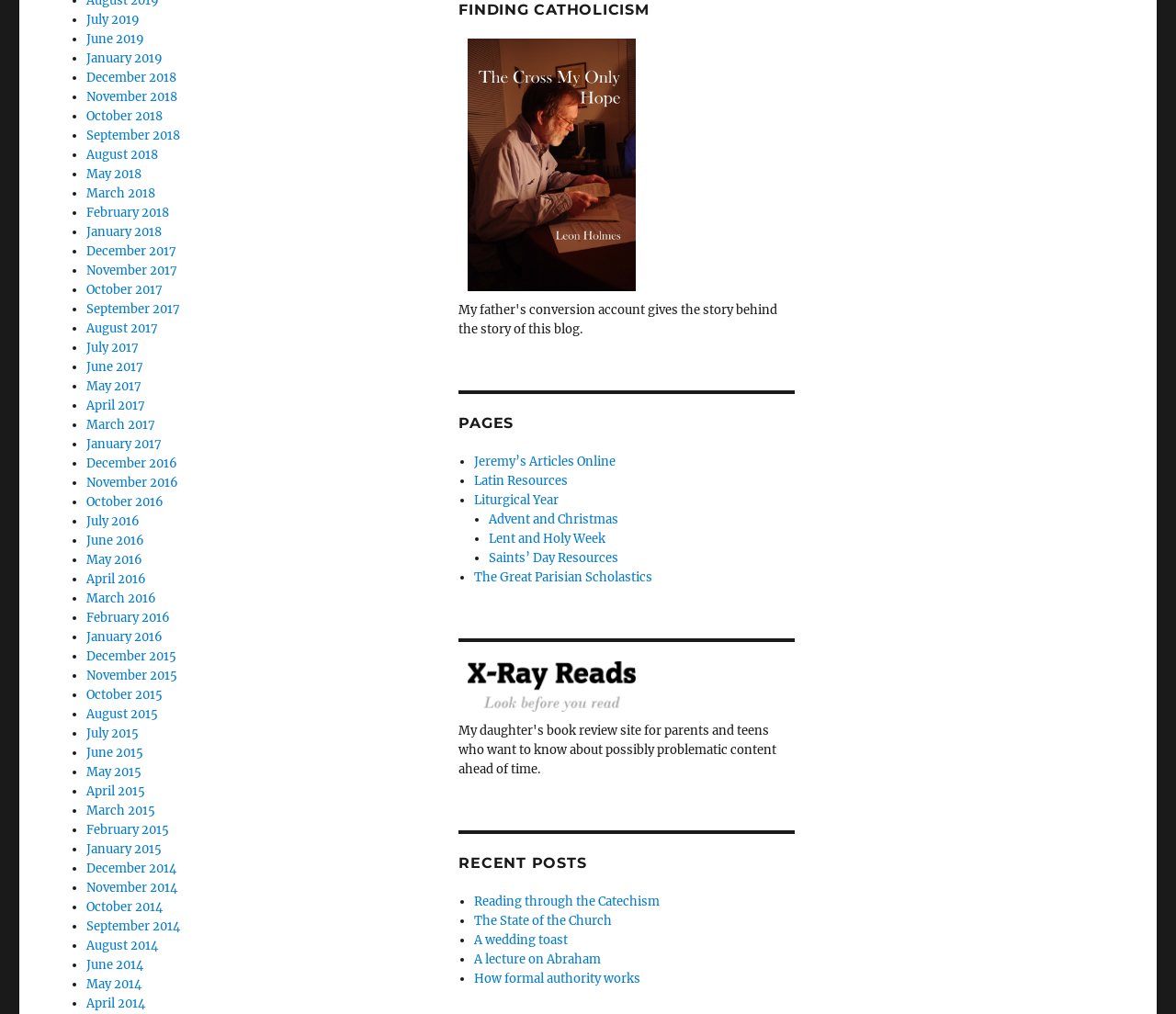Can you identify the bounding box coordinates of the clickable region needed to carry out this instruction: 'Select August 2018'? The coordinates should be four float numbers within the range of 0 to 1, stated as [left, top, right, bottom].

[0.073, 0.145, 0.134, 0.16]